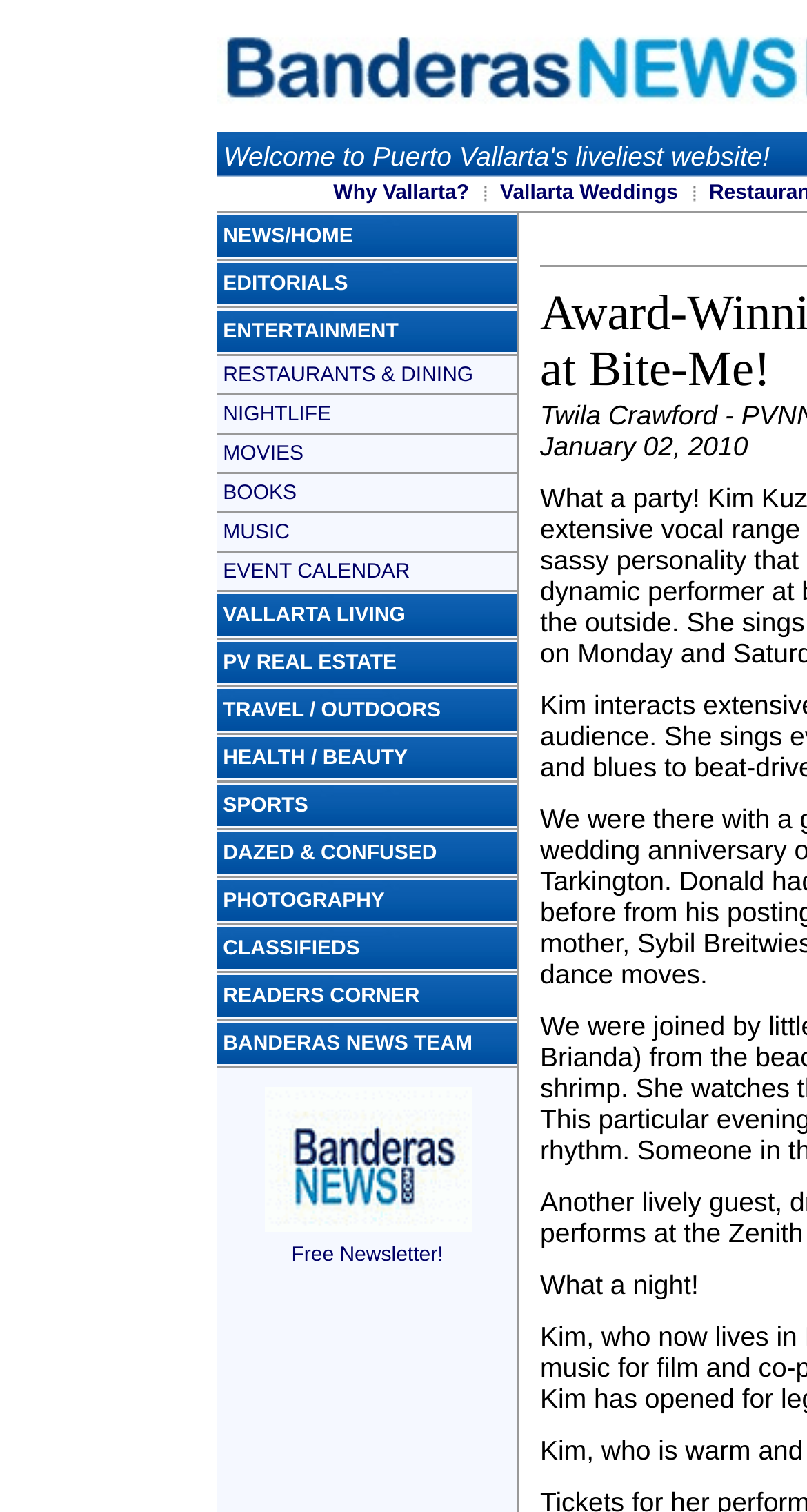From the element description Why Vallarta?, predict the bounding box coordinates of the UI element. The coordinates must be specified in the format (top-left x, top-left y, bottom-right x, bottom-right y) and should be within the 0 to 1 range.

[0.413, 0.12, 0.581, 0.136]